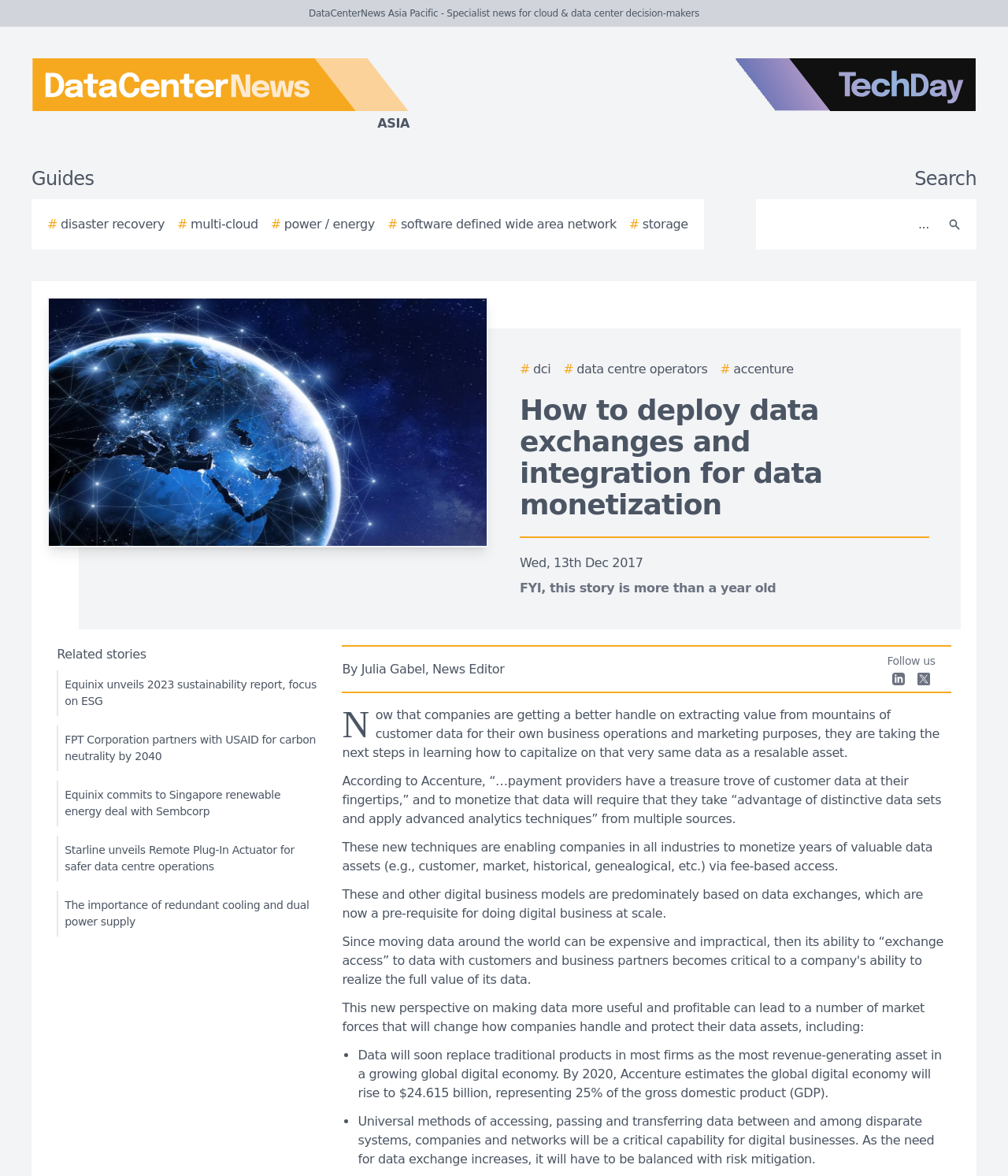Who is the author of the article?
Provide a detailed answer to the question using information from the image.

The author of the article is mentioned at the bottom of the article, and it is Julia Gabel, who is the News Editor.